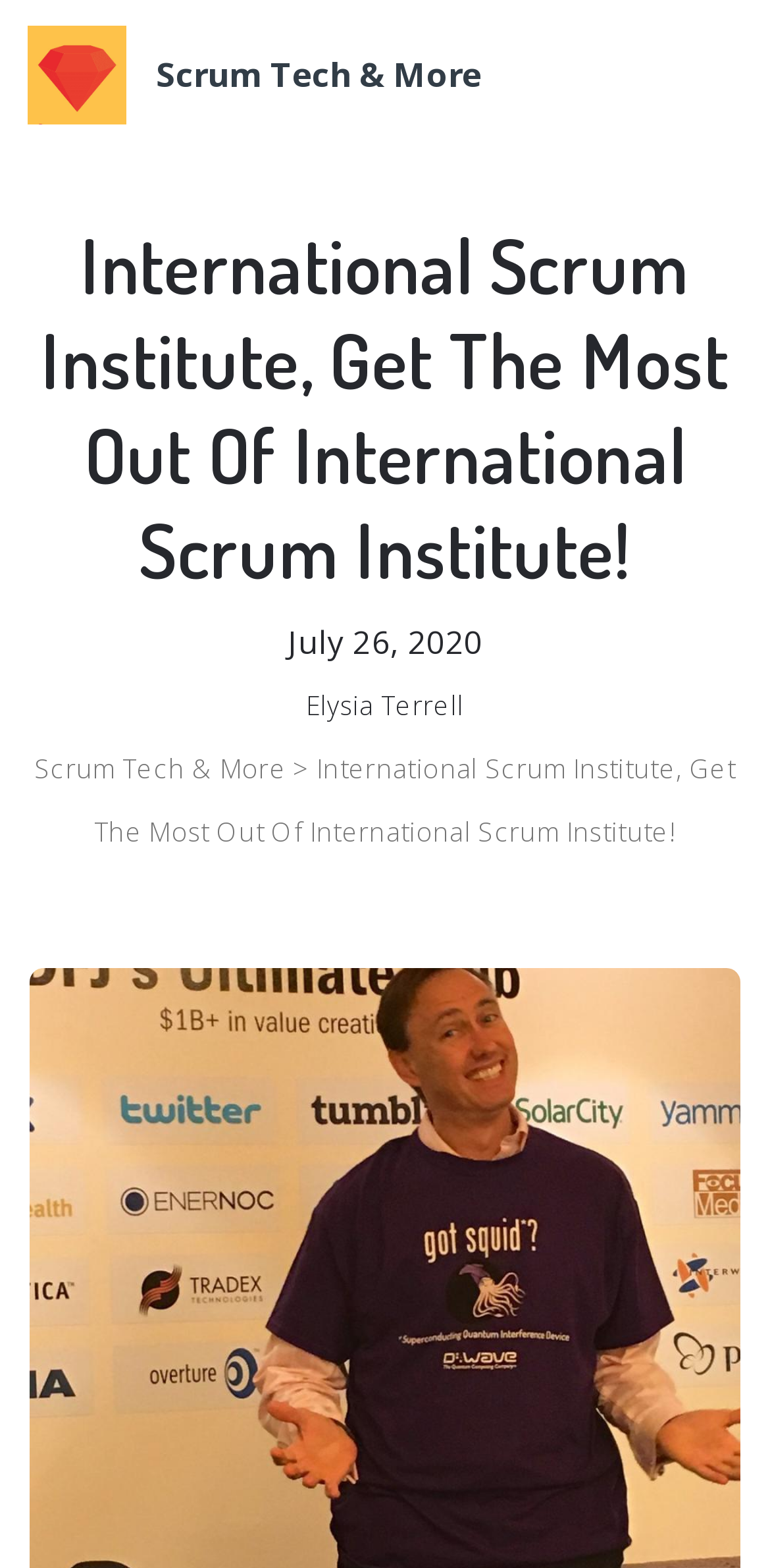Provide a comprehensive description of the webpage.

The webpage is about the International Scrum Institute, with a prominent site logo at the top left corner, accompanied by a heading that reads "International Scrum Institute, Get The Most Out Of International Scrum Institute!". 

Below the logo, there is a date "July 26, 2020" and an author's name "Elysia Terrell" positioned side by side. 

To the right of the date and author's name, there is a navigation link "Scrum Tech & More >", which is followed by a repeated heading "International Scrum Institute, Get The Most Out Of International Scrum Institute!".